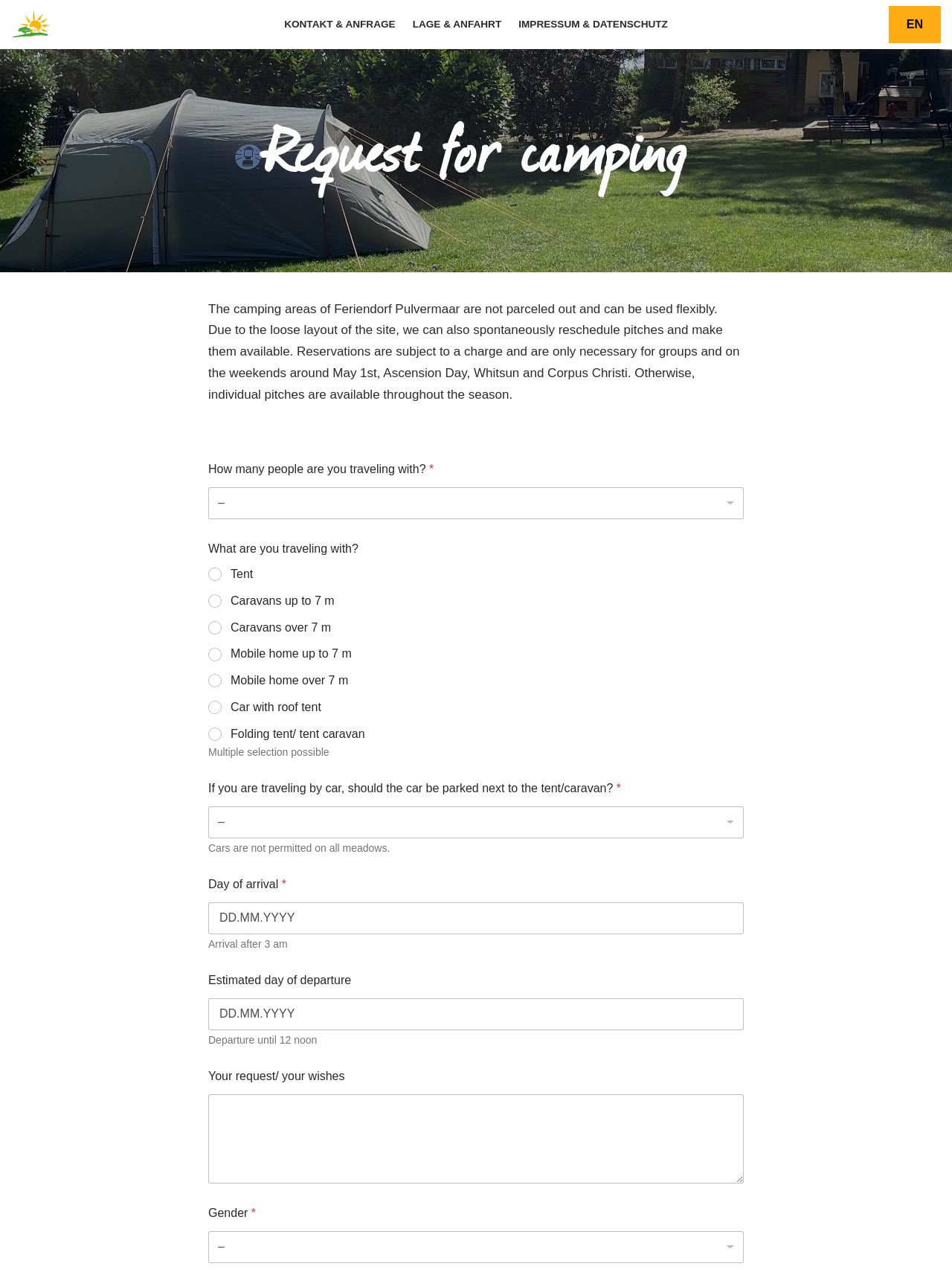Locate the bounding box coordinates of the area that needs to be clicked to fulfill the following instruction: "Select the number of people traveling". The coordinates should be in the format of four float numbers between 0 and 1, namely [left, top, right, bottom].

[0.219, 0.382, 0.781, 0.407]